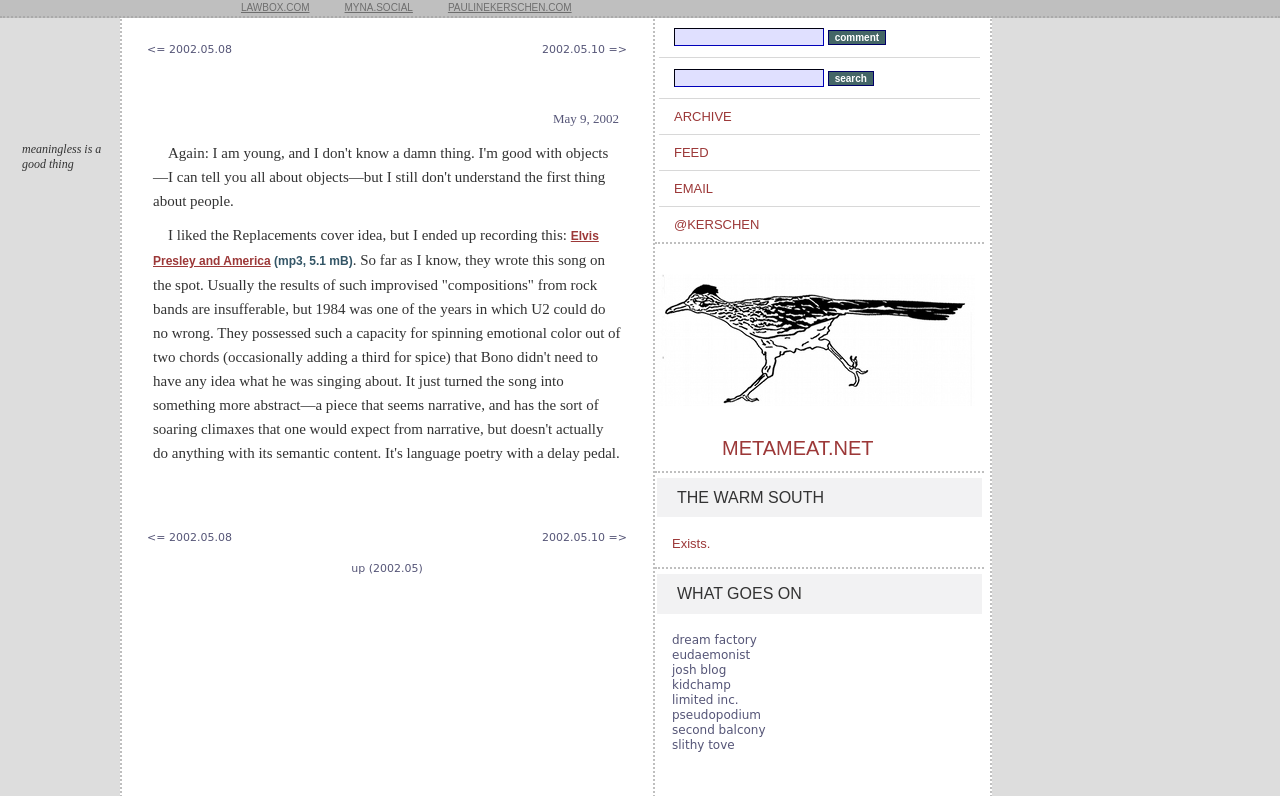What is the title of the section below the image? Please answer the question using a single word or phrase based on the image.

THE WARM SOUTH